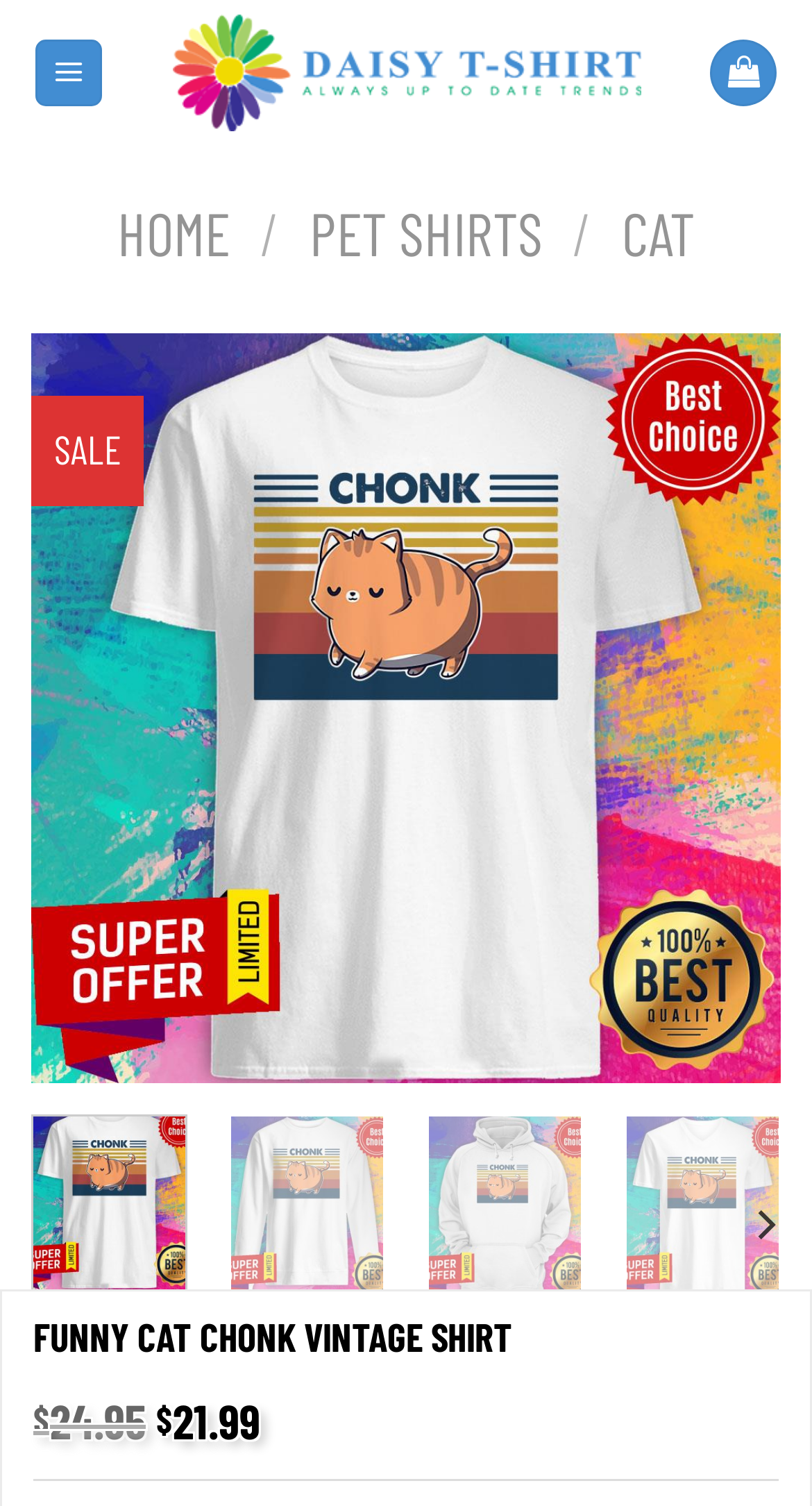Locate the bounding box coordinates of the area that needs to be clicked to fulfill the following instruction: "Select the 'CAT' option". The coordinates should be in the format of four float numbers between 0 and 1, namely [left, top, right, bottom].

[0.766, 0.13, 0.856, 0.178]